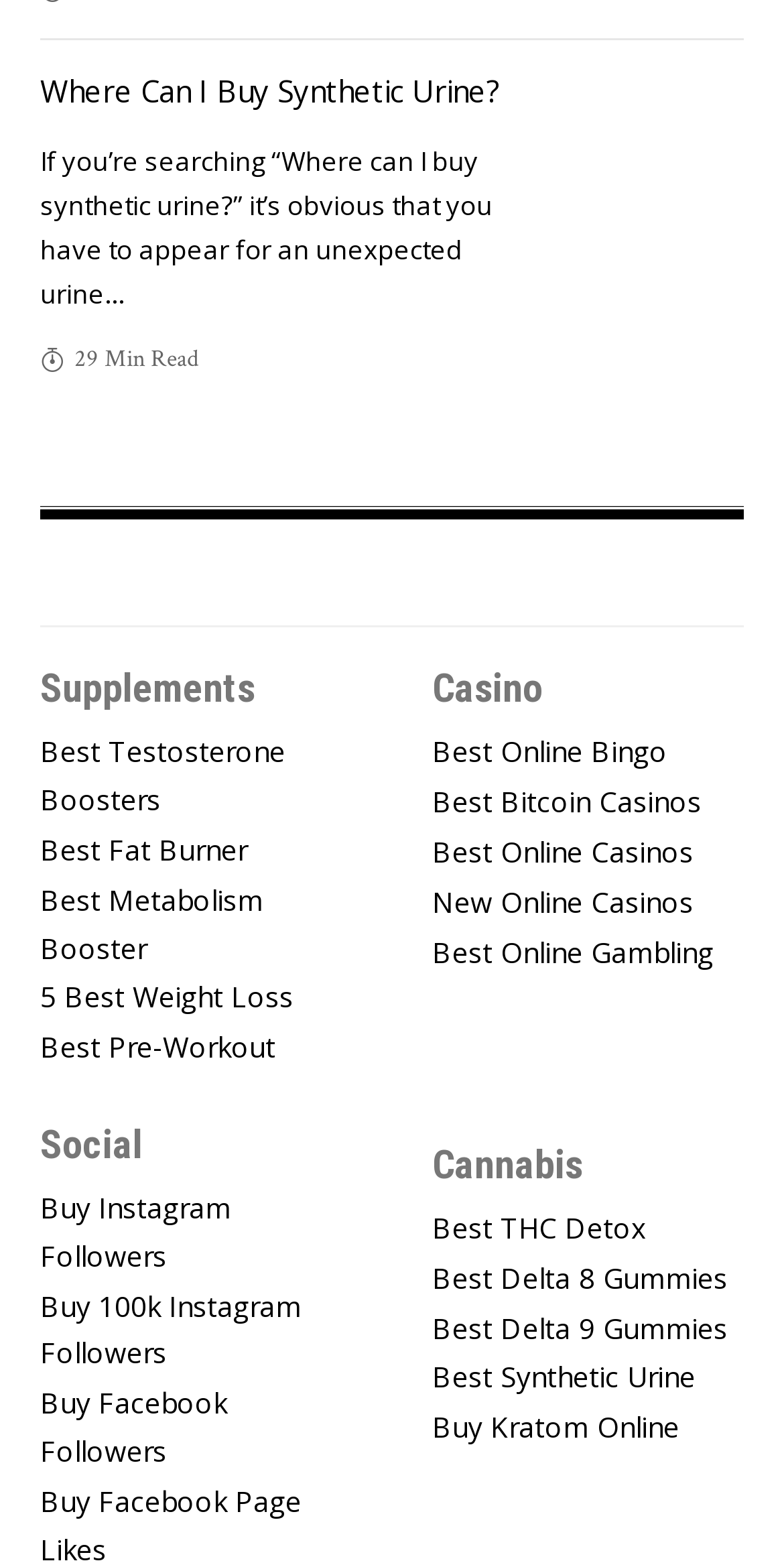Show the bounding box coordinates of the region that should be clicked to follow the instruction: "Explore 'Best Online Bingo'."

[0.551, 0.465, 0.949, 0.502]